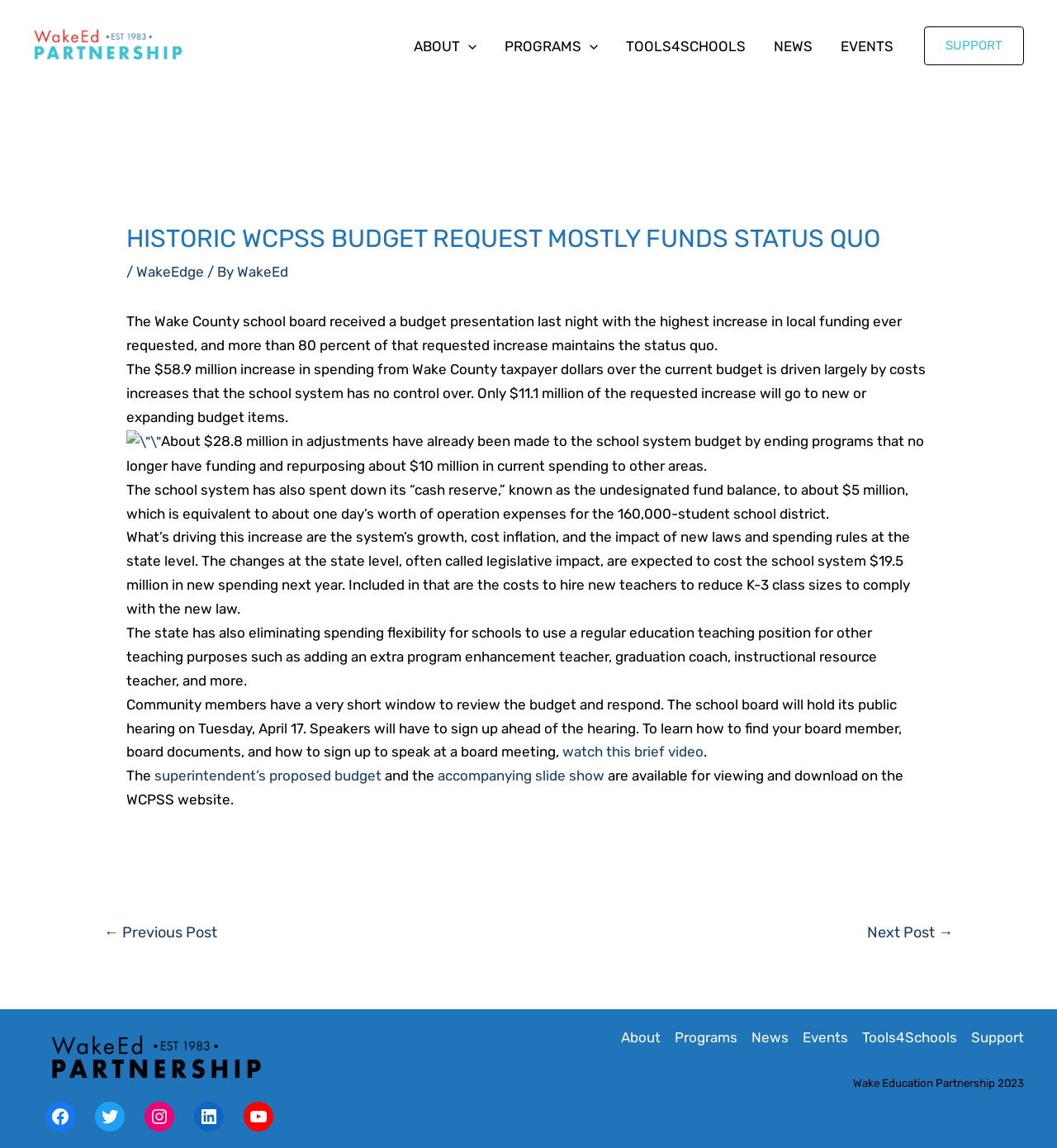What is the current balance of the undesignated fund balance?
Based on the screenshot, provide a one-word or short-phrase response.

about $5 million